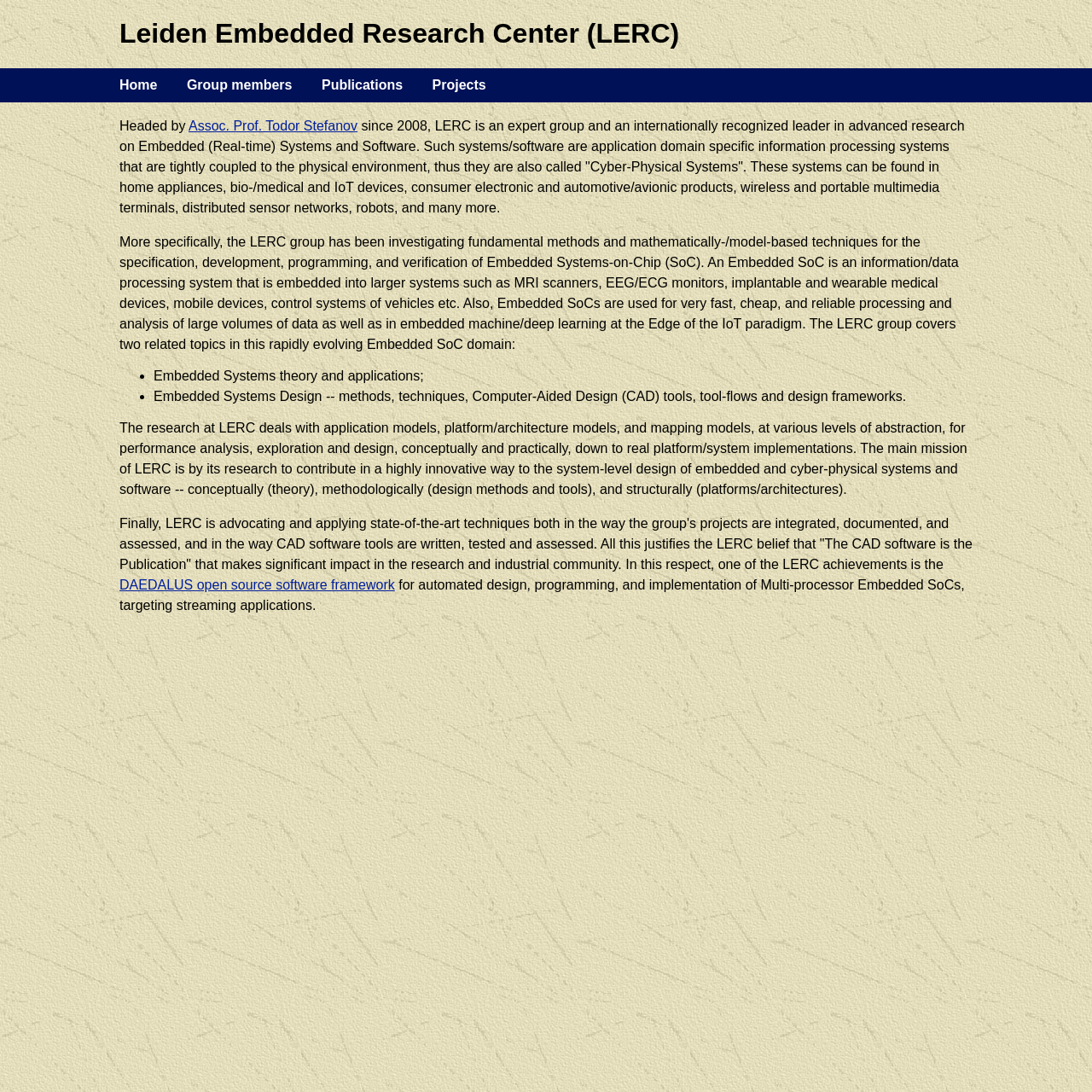What is the name of the research center?
Examine the image closely and answer the question with as much detail as possible.

The question asks for the name of the research center, which can be found in the heading element 'Leiden Embedded Research Center (LERC)' at the top of the webpage.